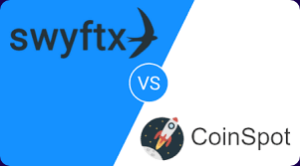What is the theme of the CoinSpot logo's design?
Could you answer the question in a detailed manner, providing as much information as possible?

The CoinSpot logo features a rocket-themed design on a white background, which conveys a sense of dynamism and growth, indicating the platform's focus on progress and advancement.